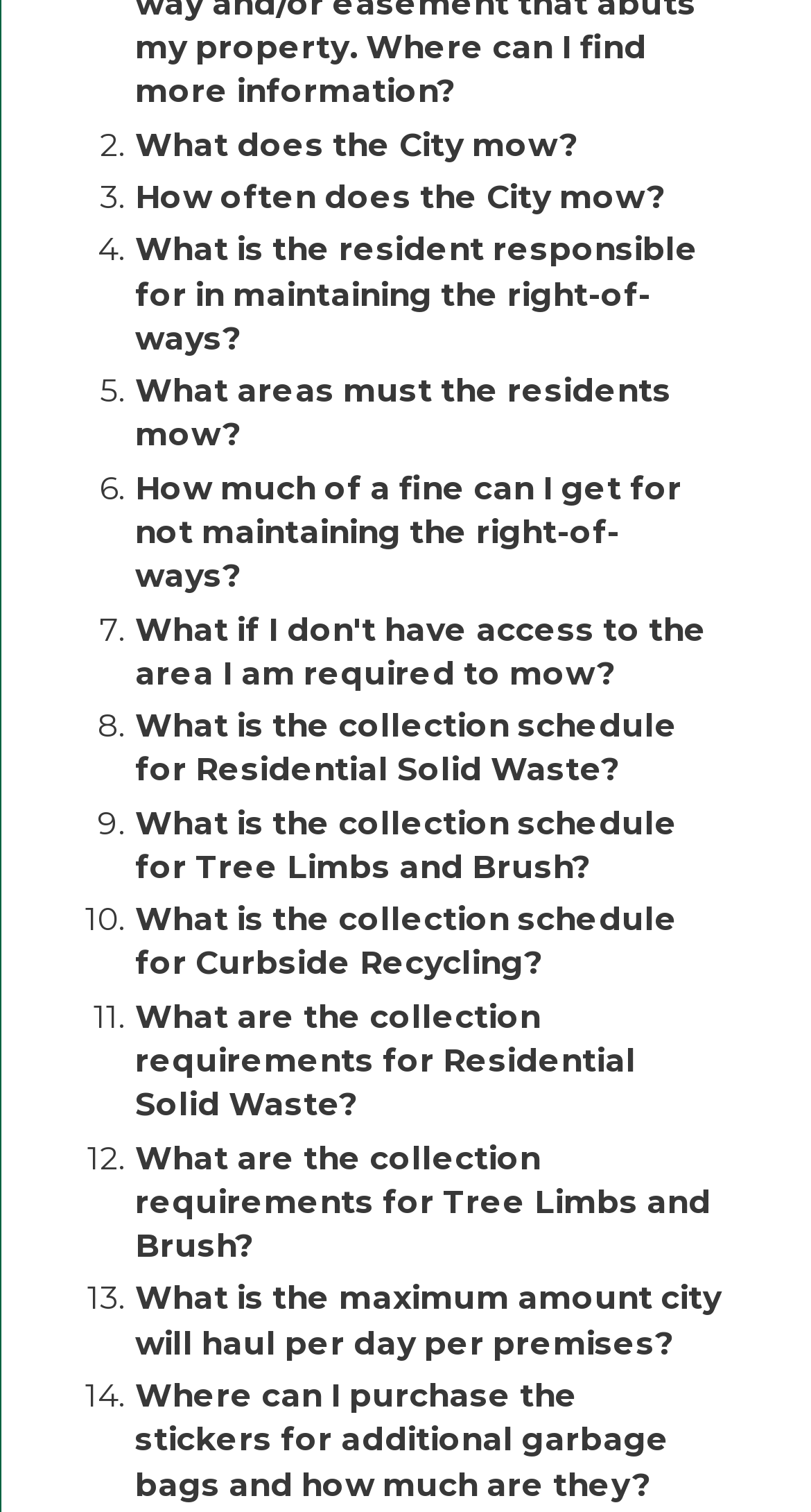Identify the bounding box coordinates of the region I need to click to complete this instruction: "Click on 'What is the resident responsible for in maintaining the right-of-ways?'".

[0.167, 0.152, 0.861, 0.236]